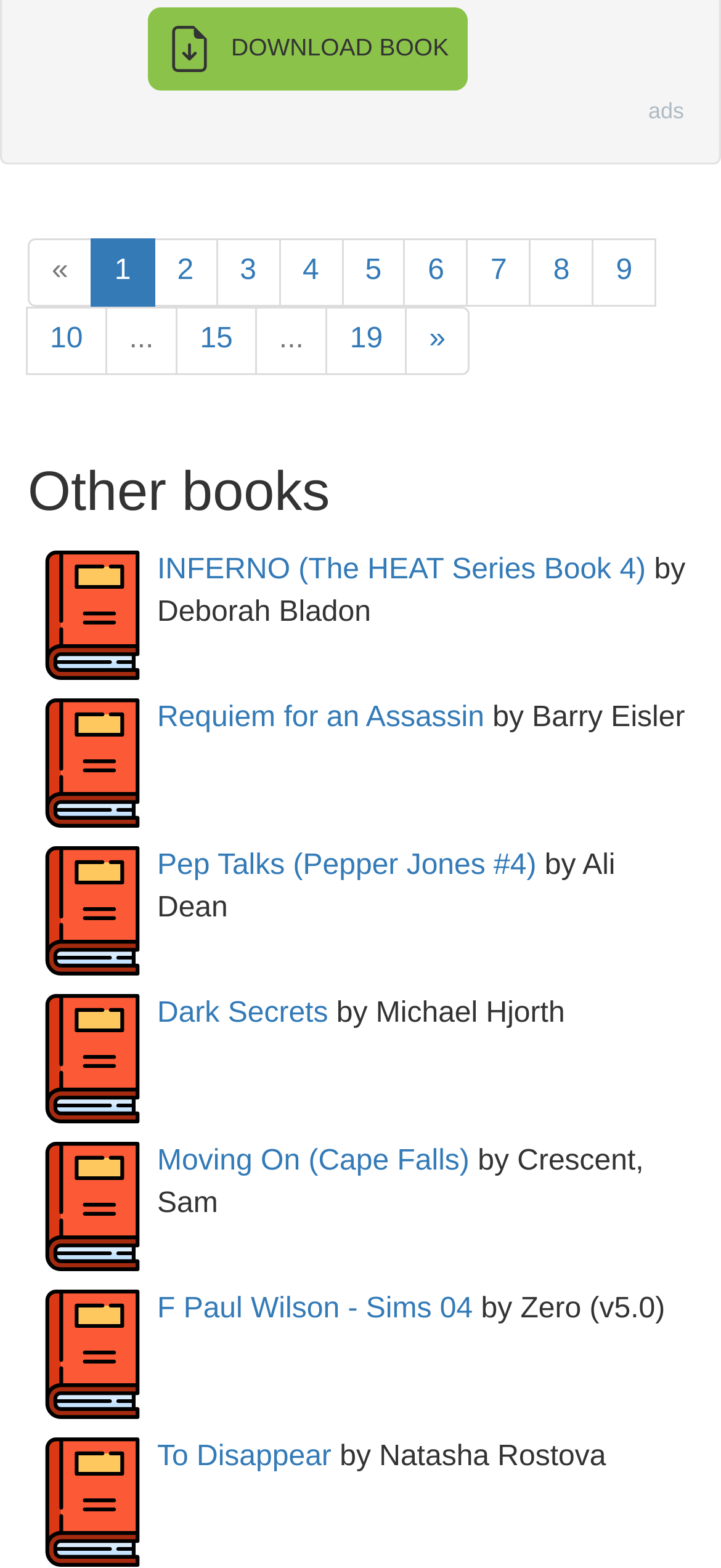Please identify the bounding box coordinates of the region to click in order to complete the given instruction: "Go to page 1". The coordinates should be four float numbers between 0 and 1, i.e., [left, top, right, bottom].

[0.125, 0.152, 0.215, 0.195]